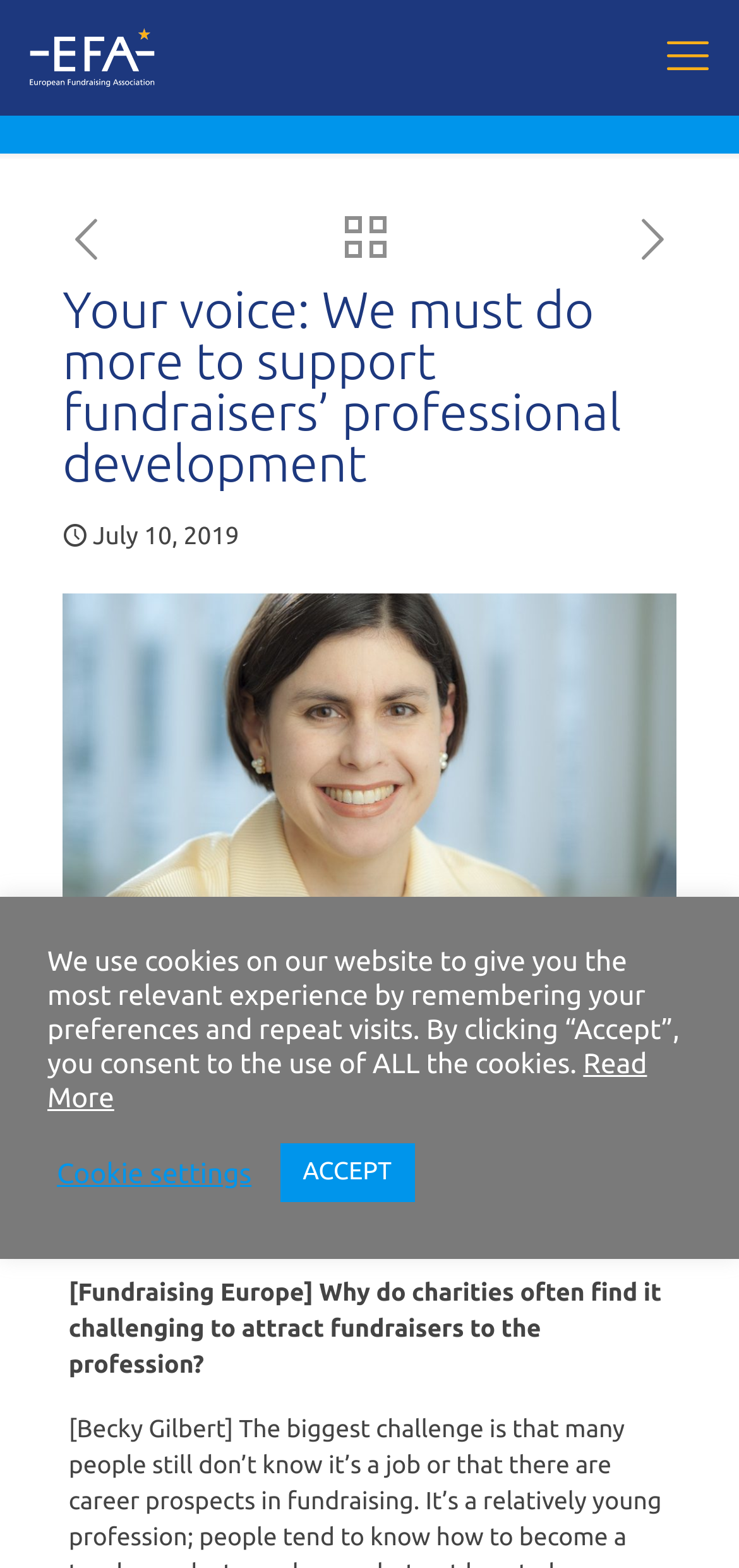Provide a one-word or brief phrase answer to the question:
What is the topic of the article on this webpage?

Fundraising professional development